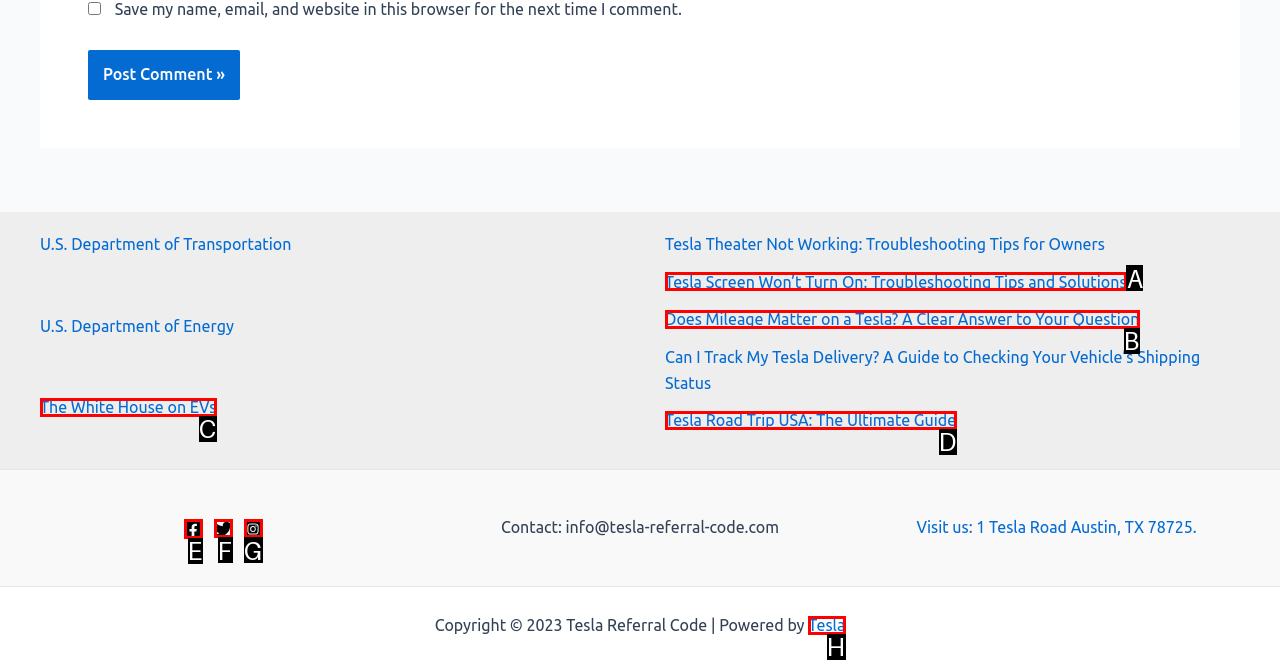Choose the HTML element to click for this instruction: Follow the link to Facebook Answer with the letter of the correct choice from the given options.

E